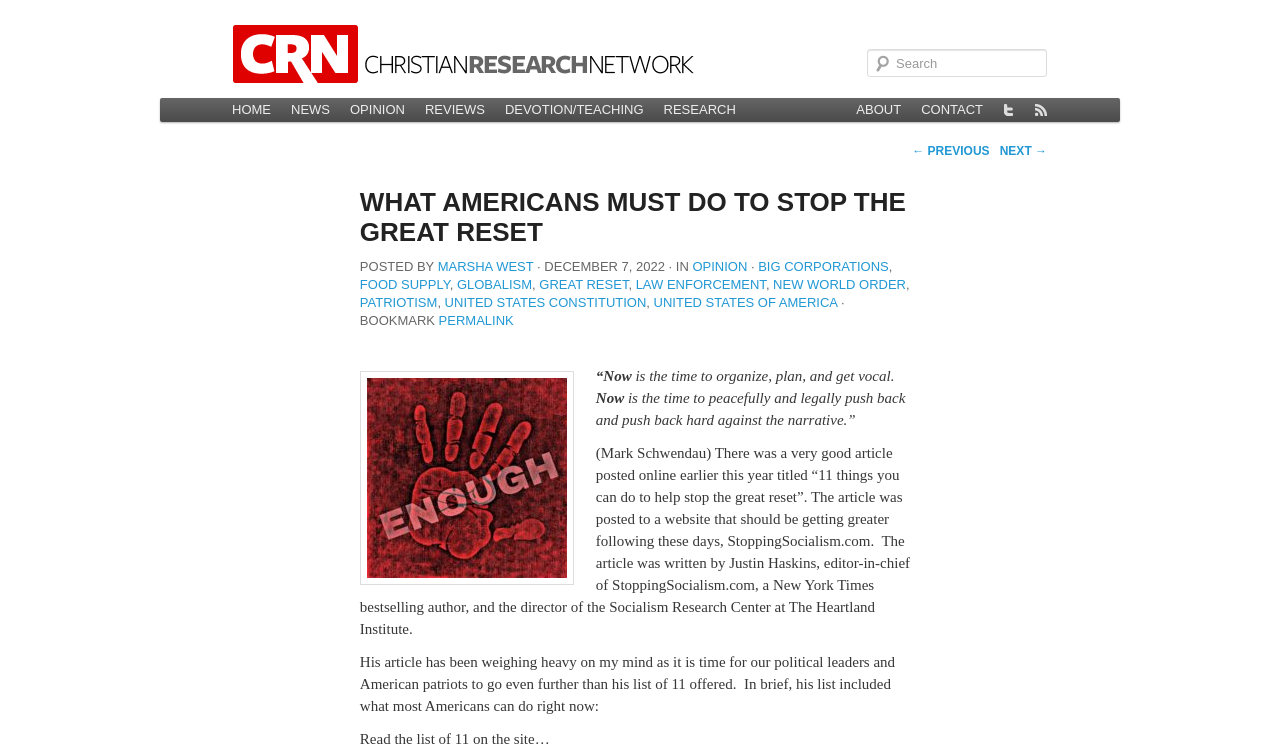Please specify the bounding box coordinates of the region to click in order to perform the following instruction: "Search for something".

[0.677, 0.066, 0.818, 0.103]